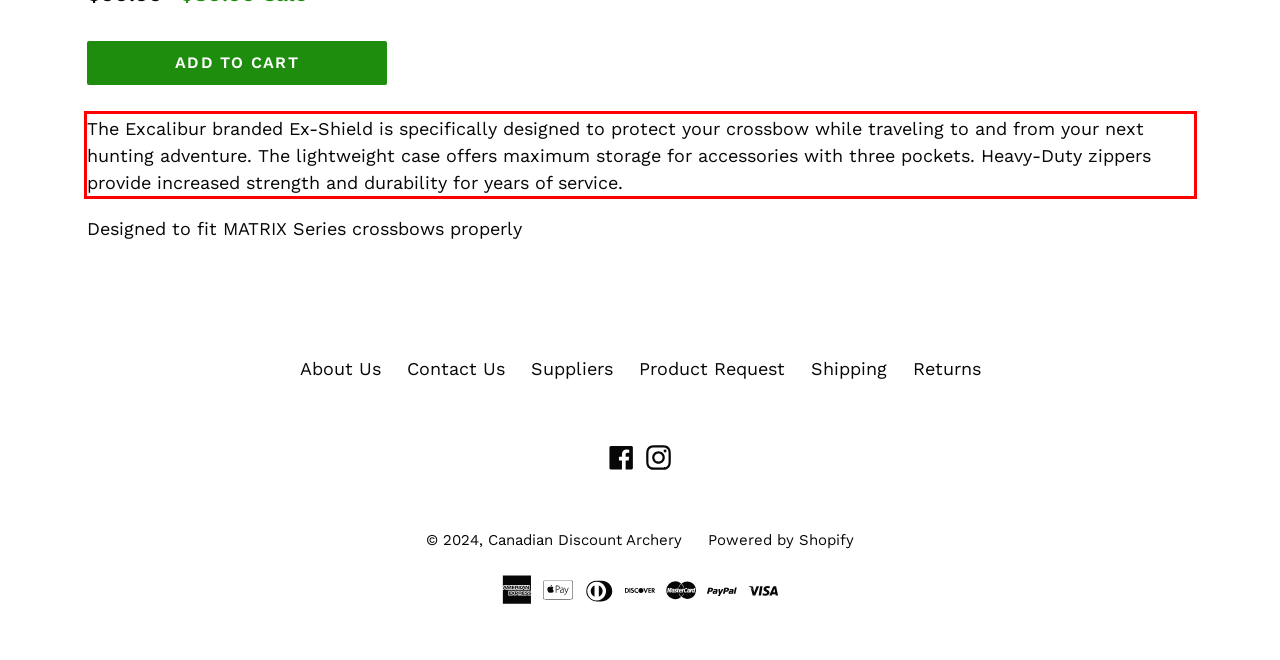Identify and extract the text within the red rectangle in the screenshot of the webpage.

The Excalibur branded Ex-Shield is specifically designed to protect your crossbow while traveling to and from your next hunting adventure. The lightweight case offers maximum storage for accessories with three pockets. Heavy-Duty zippers provide increased strength and durability for years of service.